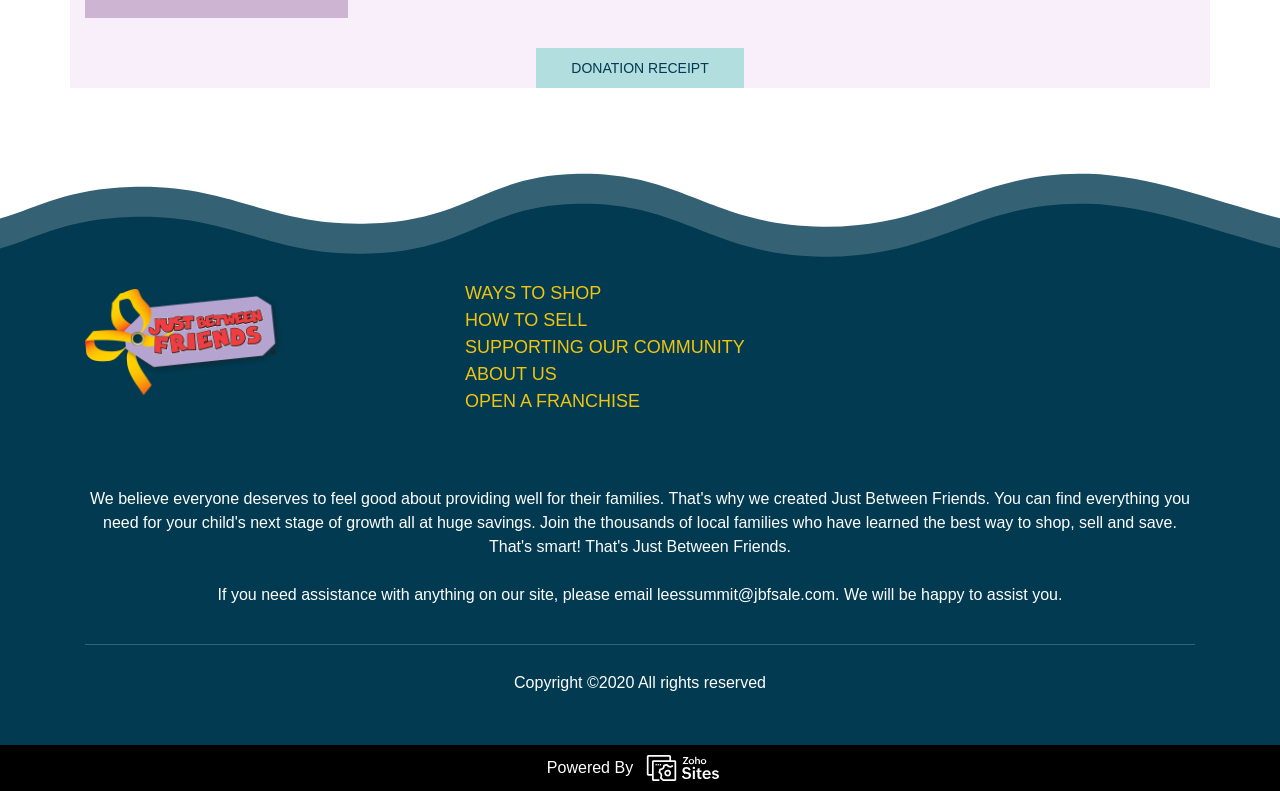What is the name of the website builder?
Give a detailed response to the question by analyzing the screenshot.

The name of the website builder is 'Zoho Sites' which is mentioned in the image at the bottom of the webpage with a bounding box of [0.495, 0.952, 0.573, 0.99].